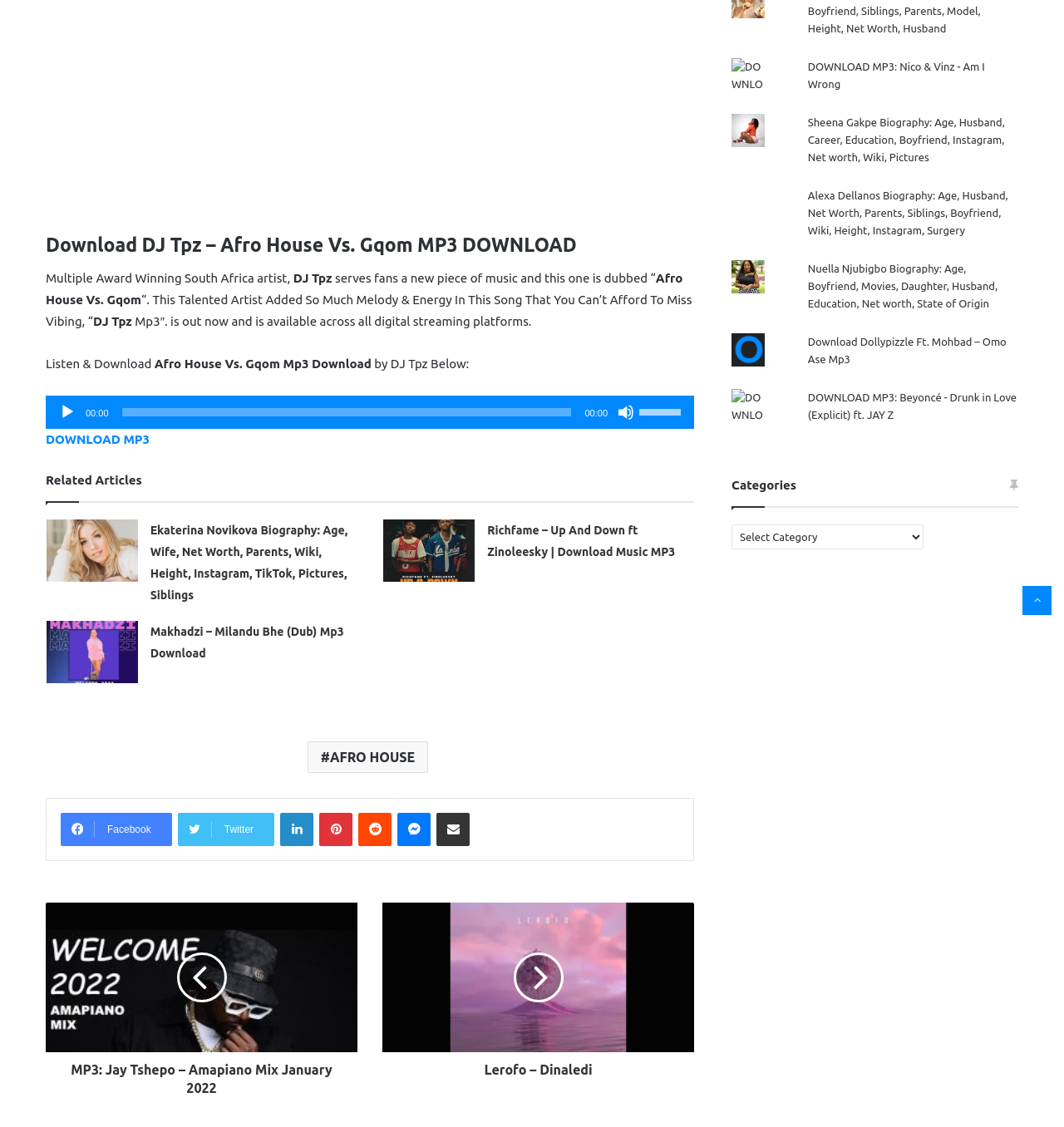Identify the bounding box of the HTML element described as: "DOWNLOAD MP3".

[0.043, 0.384, 0.141, 0.396]